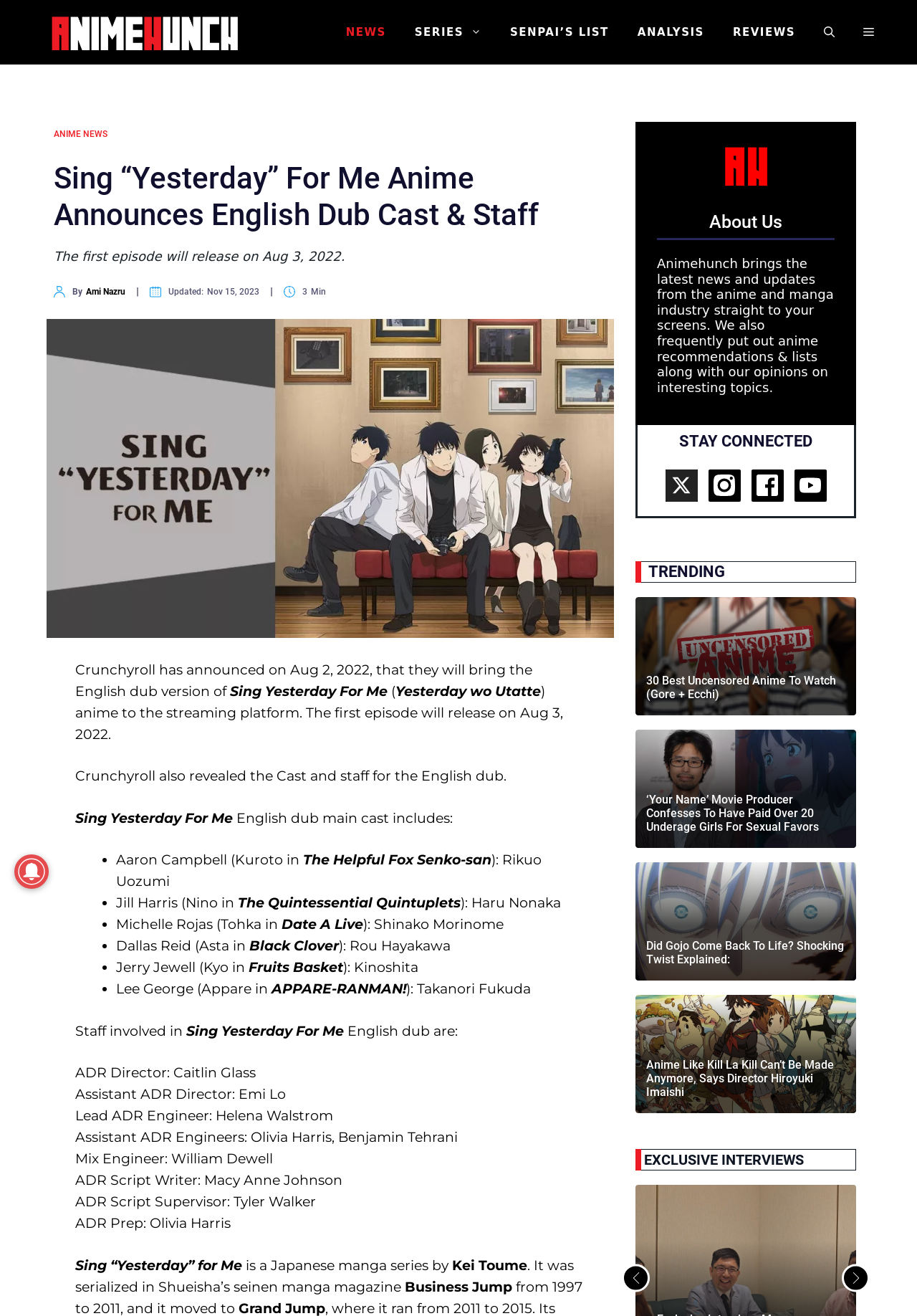What is the headline of the webpage?

Sing “Yesterday” For Me Anime Announces English Dub Cast & Staff